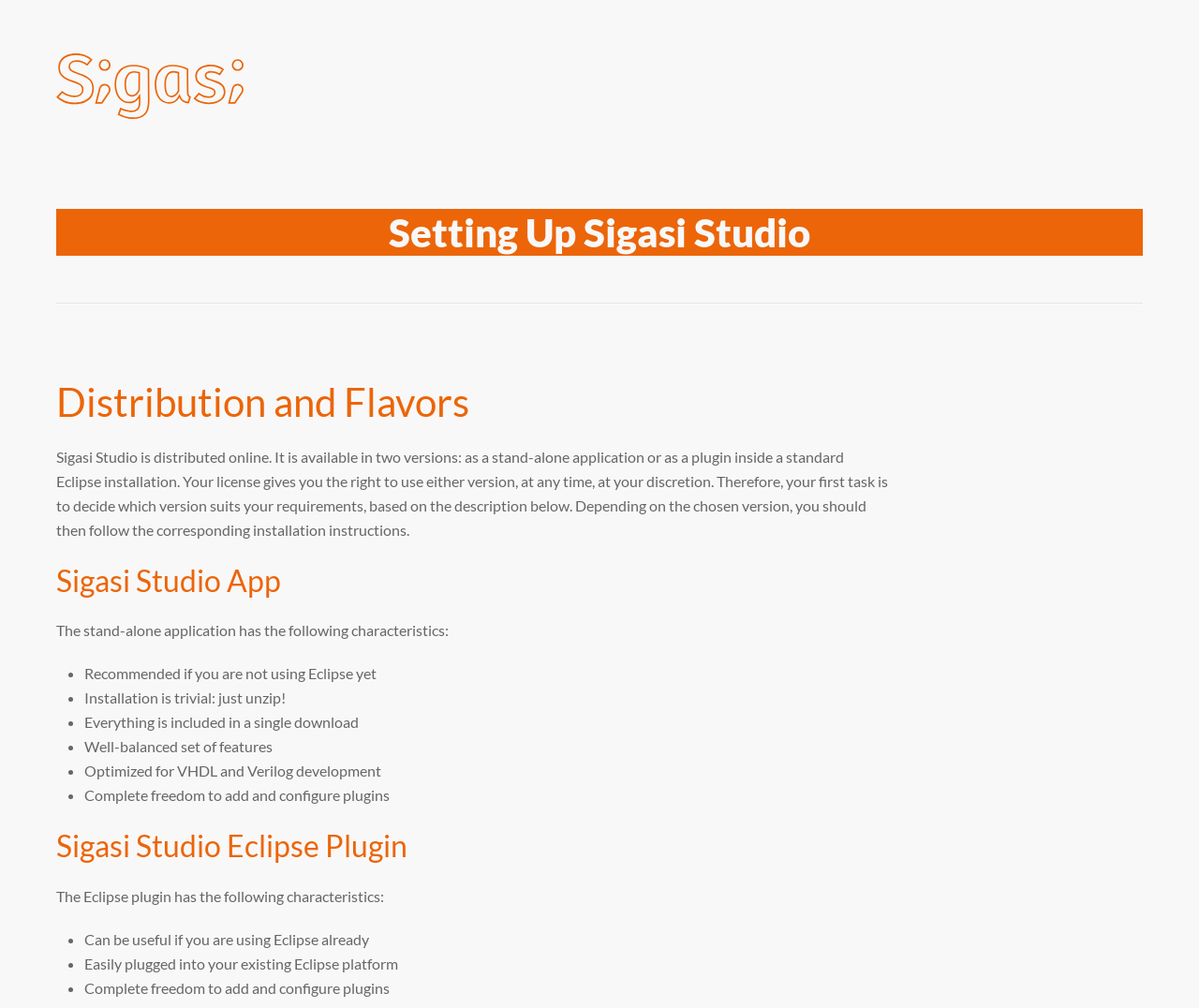Pinpoint the bounding box coordinates of the element to be clicked to execute the instruction: "Click on 'On-line installation of the Eclipse Plugin'".

[0.07, 0.156, 0.285, 0.174]